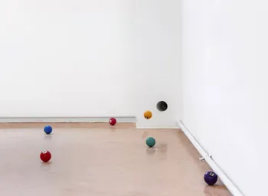What color are the walls of the gallery?
Look at the image and provide a short answer using one word or a phrase.

White